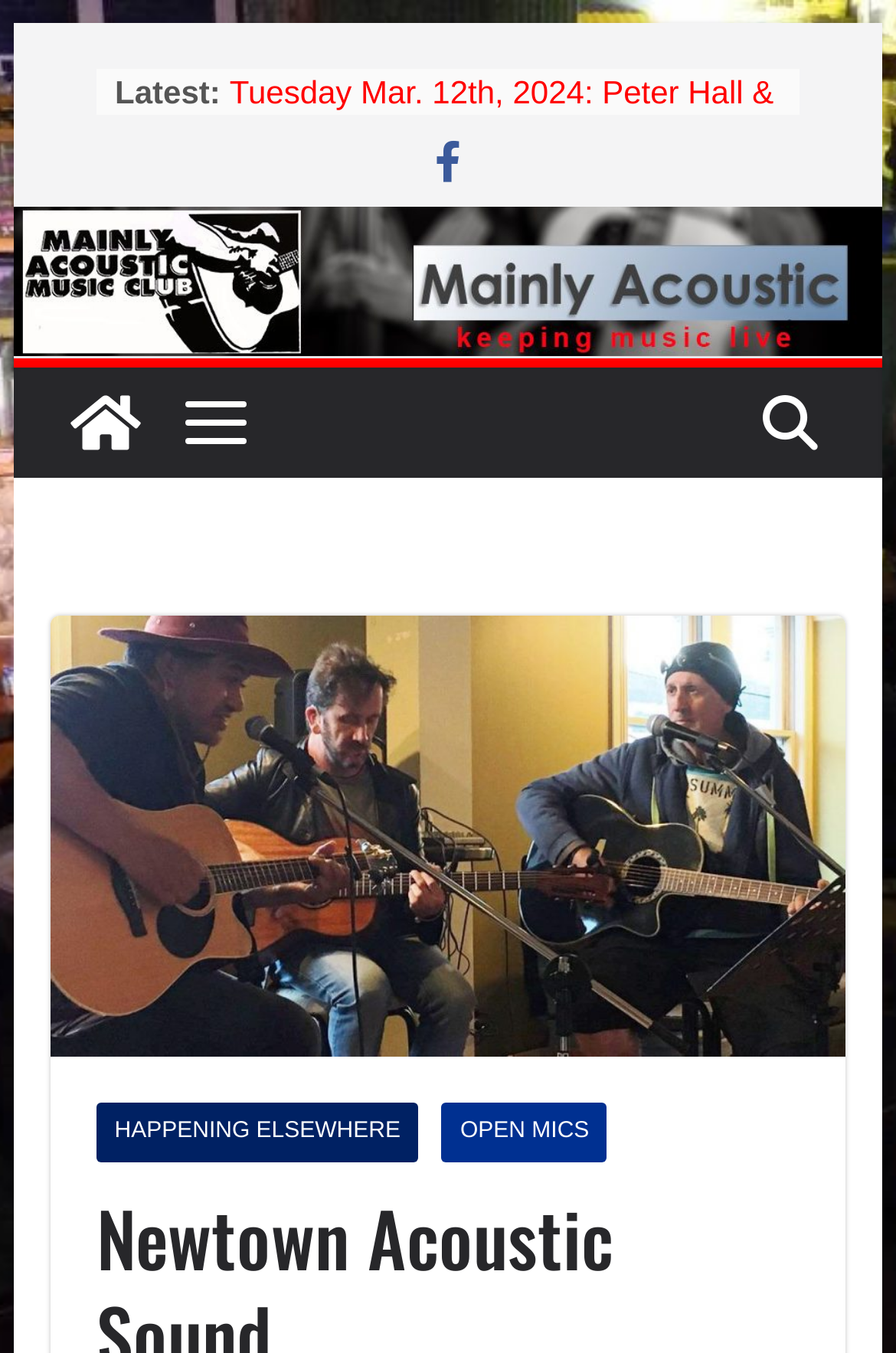Pinpoint the bounding box coordinates of the clickable area needed to execute the instruction: "View upcoming event on Tuesday Mar. 12th, 2024". The coordinates should be specified as four float numbers between 0 and 1, i.e., [left, top, right, bottom].

[0.256, 0.091, 0.864, 0.153]